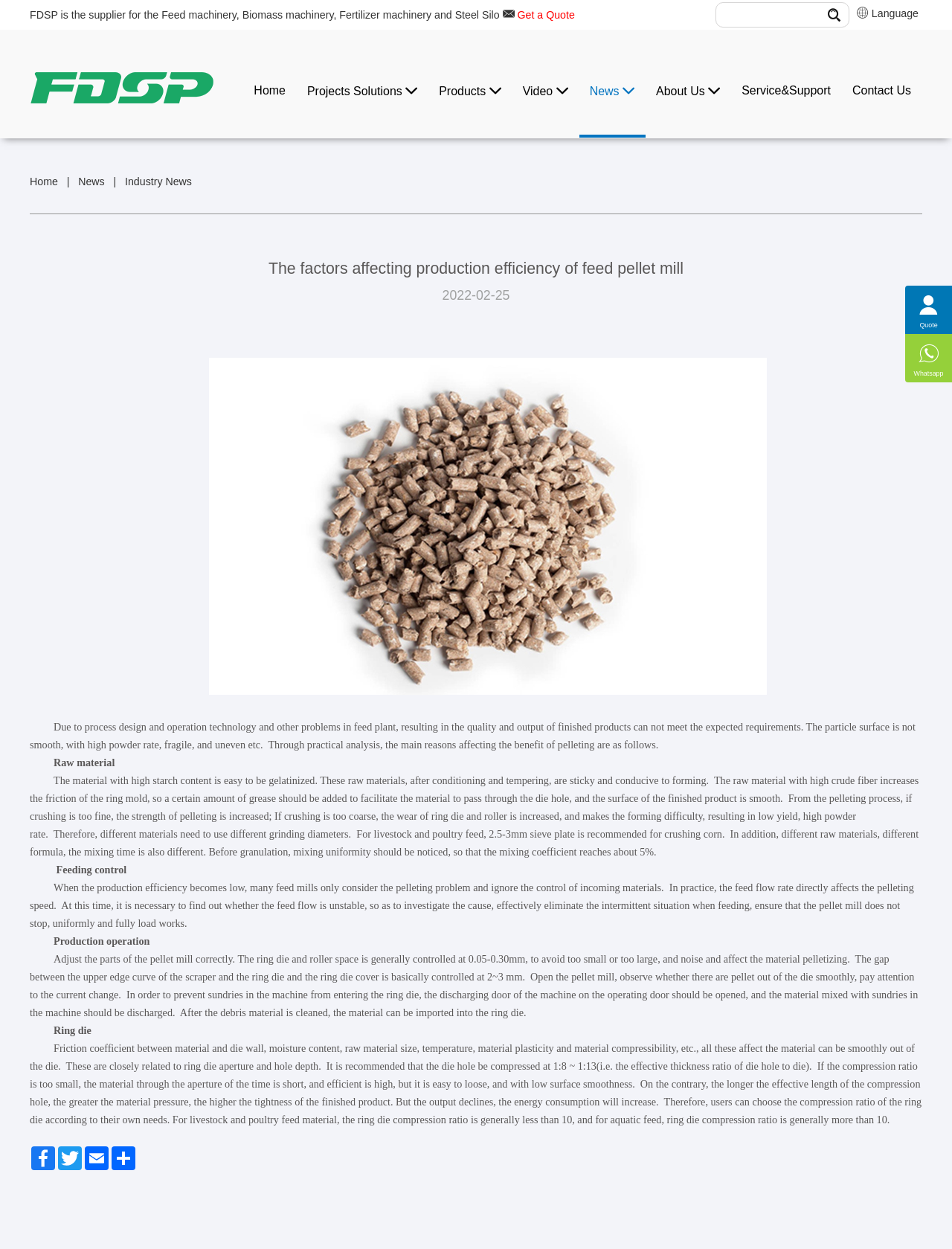Identify the bounding box coordinates of the area you need to click to perform the following instruction: "Get a quote".

[0.543, 0.007, 0.604, 0.017]